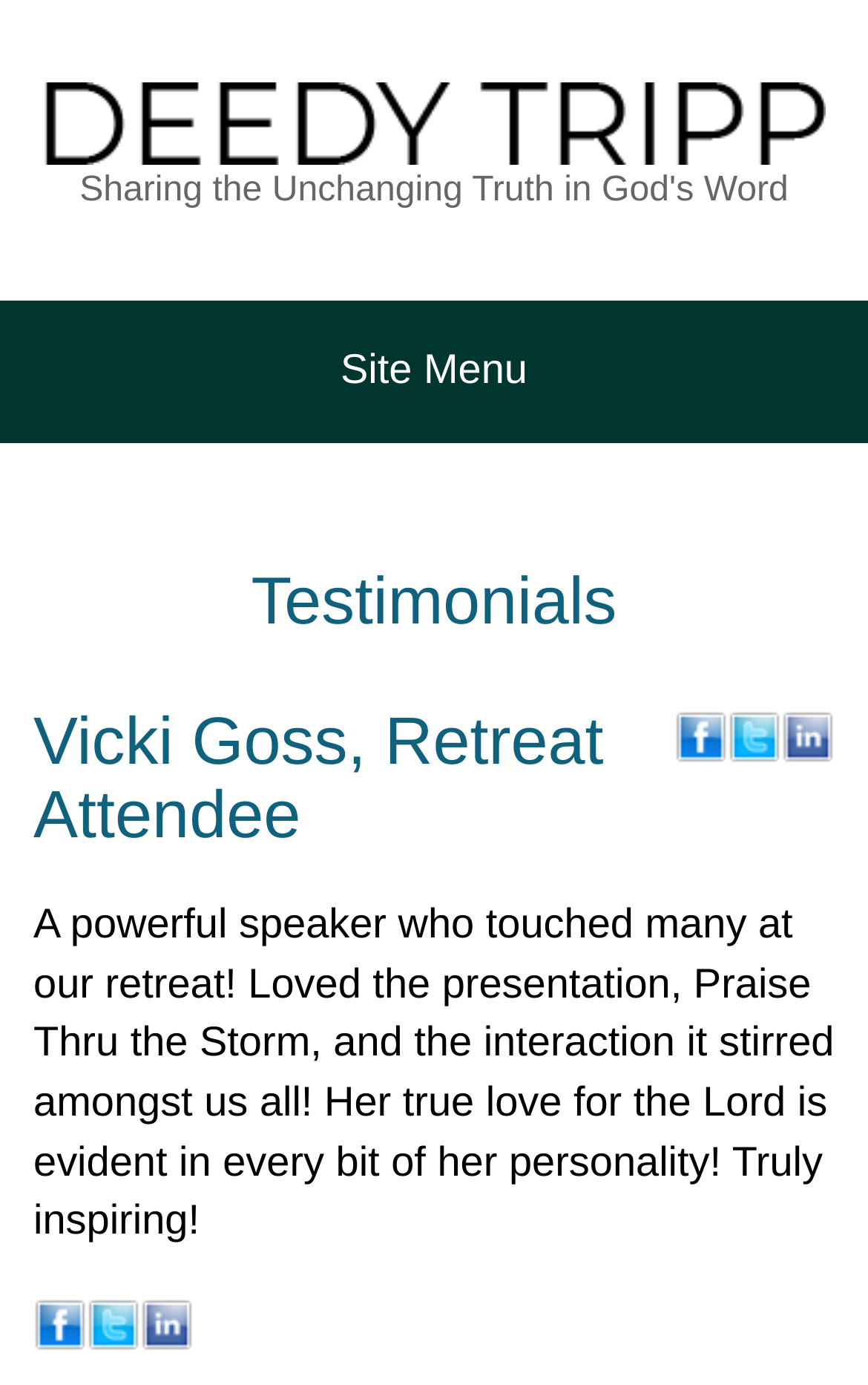What is the name of the retreat attendee?
Please give a well-detailed answer to the question.

The name of the retreat attendee can be found in the heading element with the text 'Vicki Goss, Retreat Attendee' which is located at the top of the webpage.